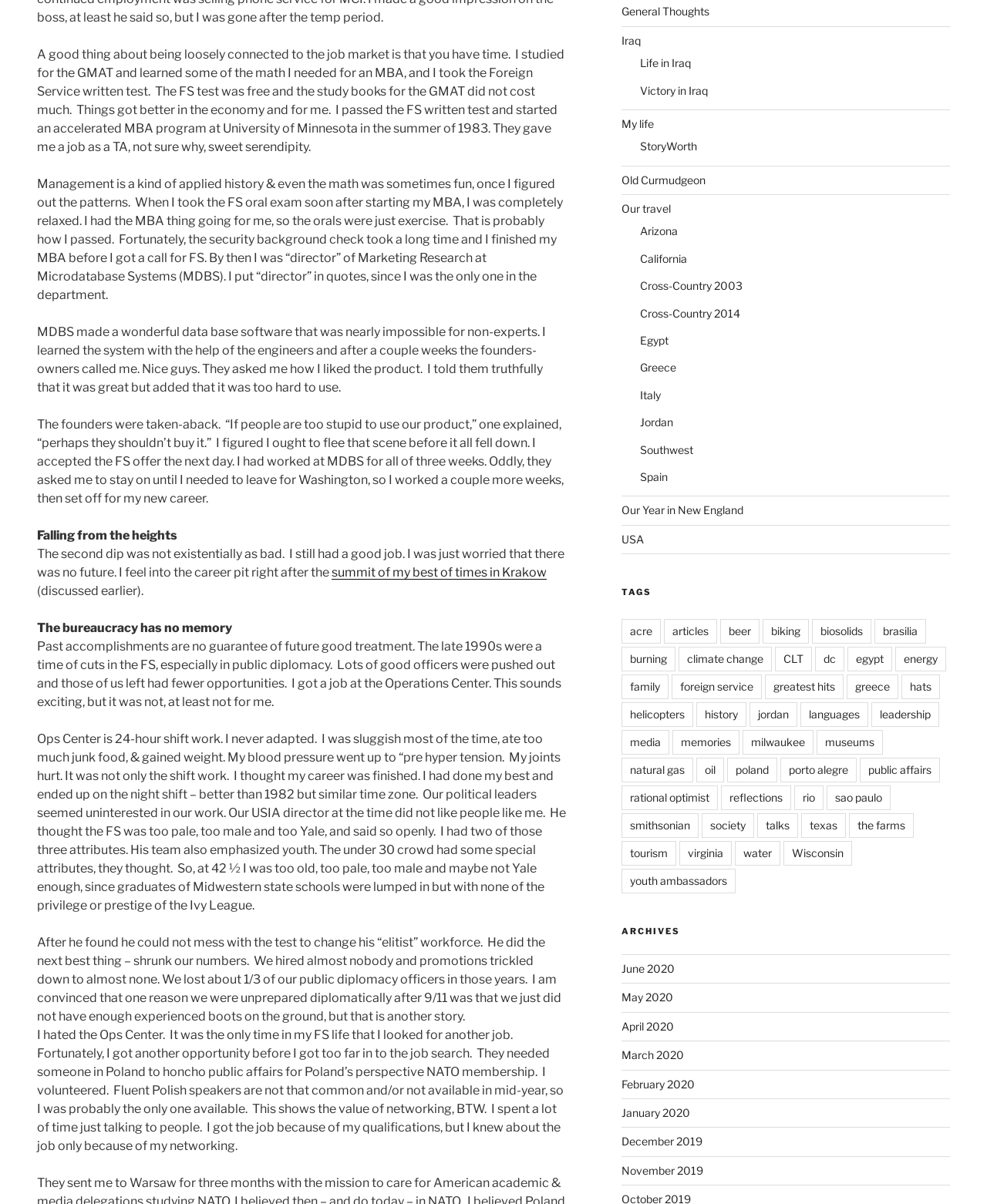Can you specify the bounding box coordinates for the region that should be clicked to fulfill this instruction: "Click on 'General Thoughts'".

[0.63, 0.004, 0.719, 0.015]